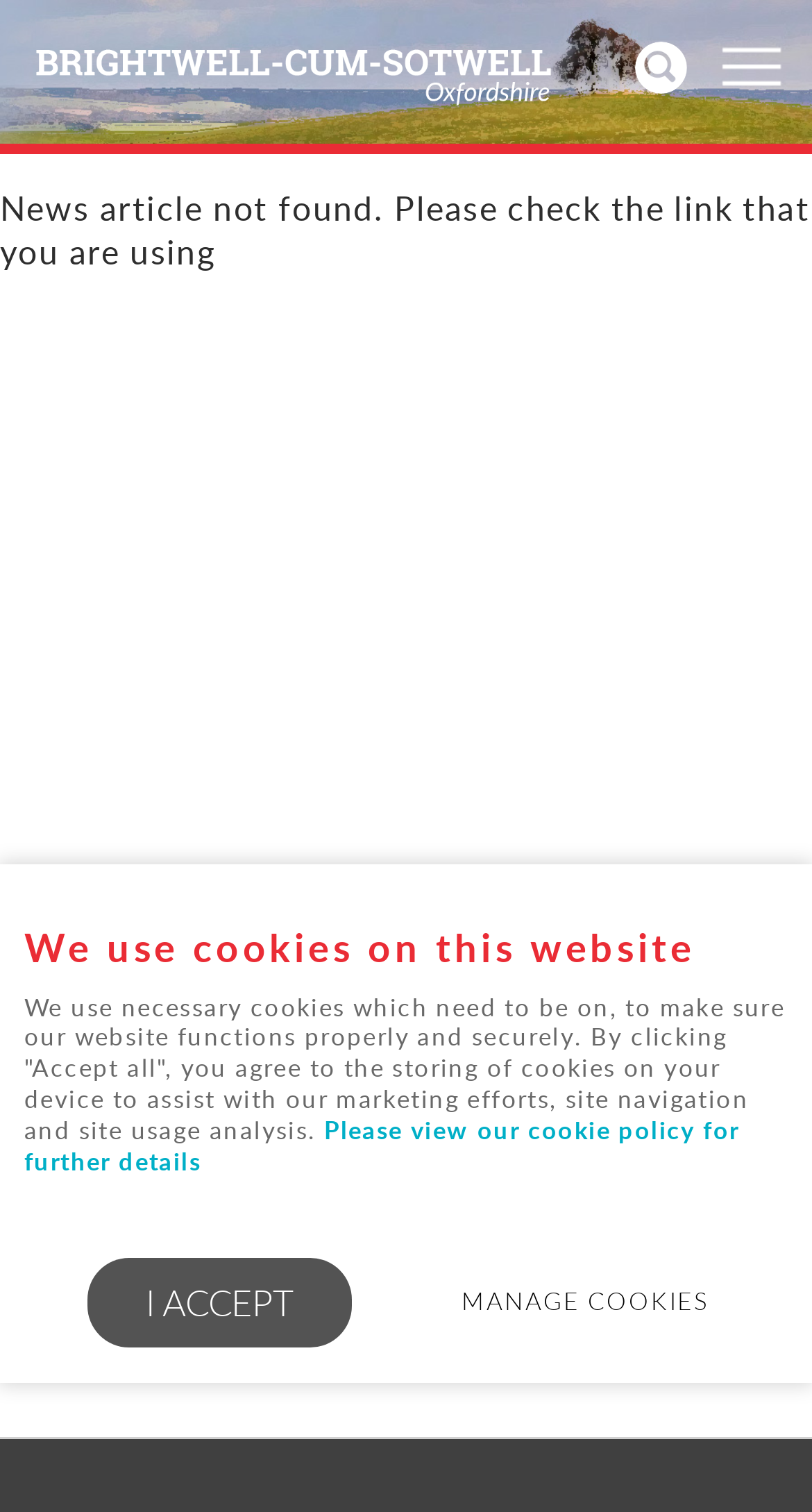Find the bounding box coordinates for the UI element whose description is: "Visitors▼". The coordinates should be four float numbers between 0 and 1, in the format [left, top, right, bottom].

[0.0, 0.564, 1.0, 0.636]